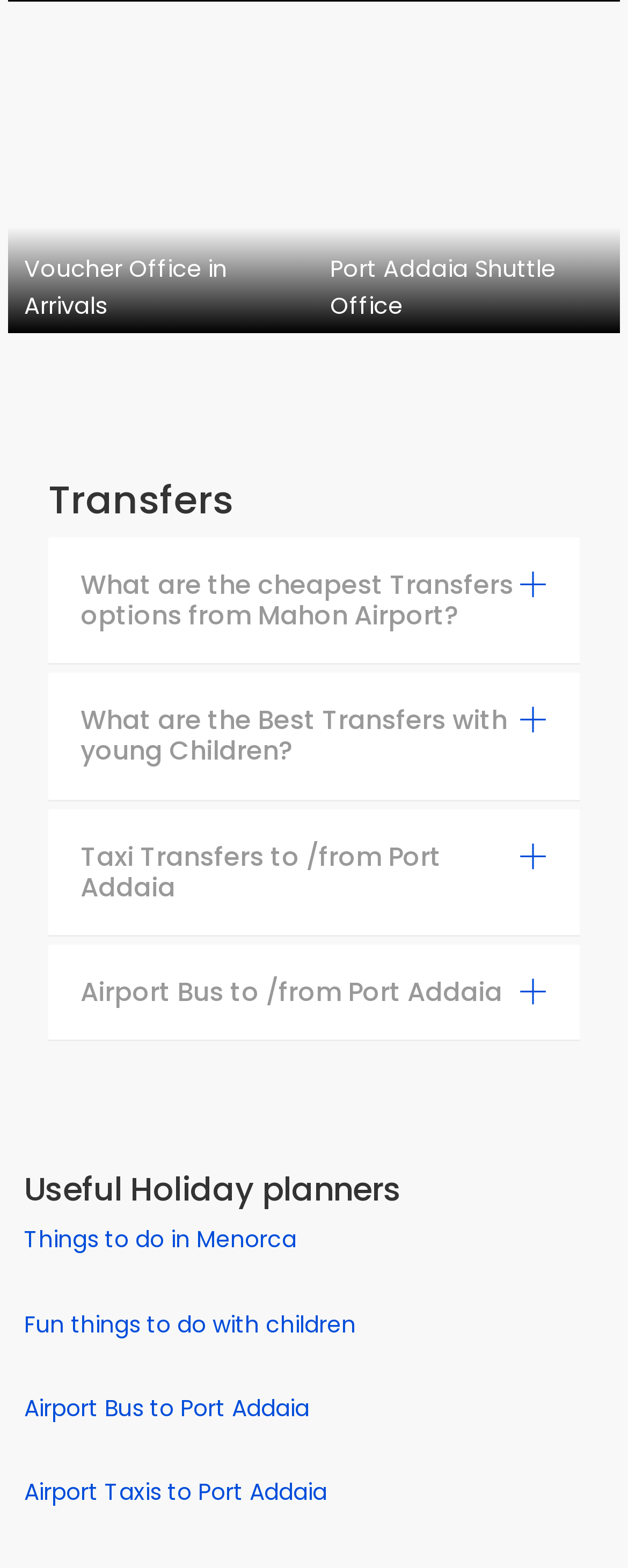Find and specify the bounding box coordinates that correspond to the clickable region for the instruction: "Click on the link 'Airport Bus to /from Port Addaia'".

[0.038, 0.888, 0.492, 0.908]